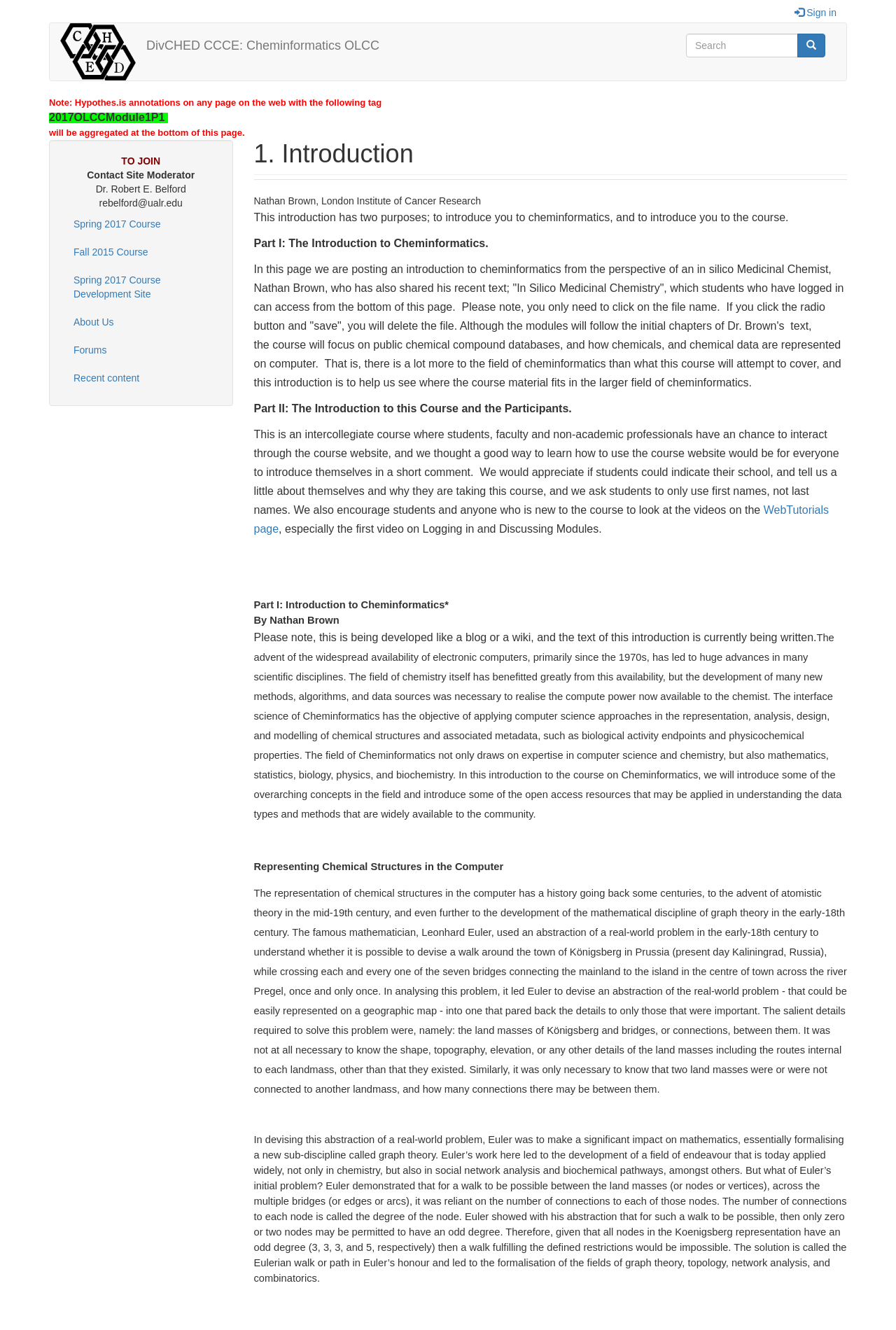Pinpoint the bounding box coordinates of the element that must be clicked to accomplish the following instruction: "Search for terms". The coordinates should be in the format of four float numbers between 0 and 1, i.e., [left, top, right, bottom].

[0.766, 0.025, 0.891, 0.043]